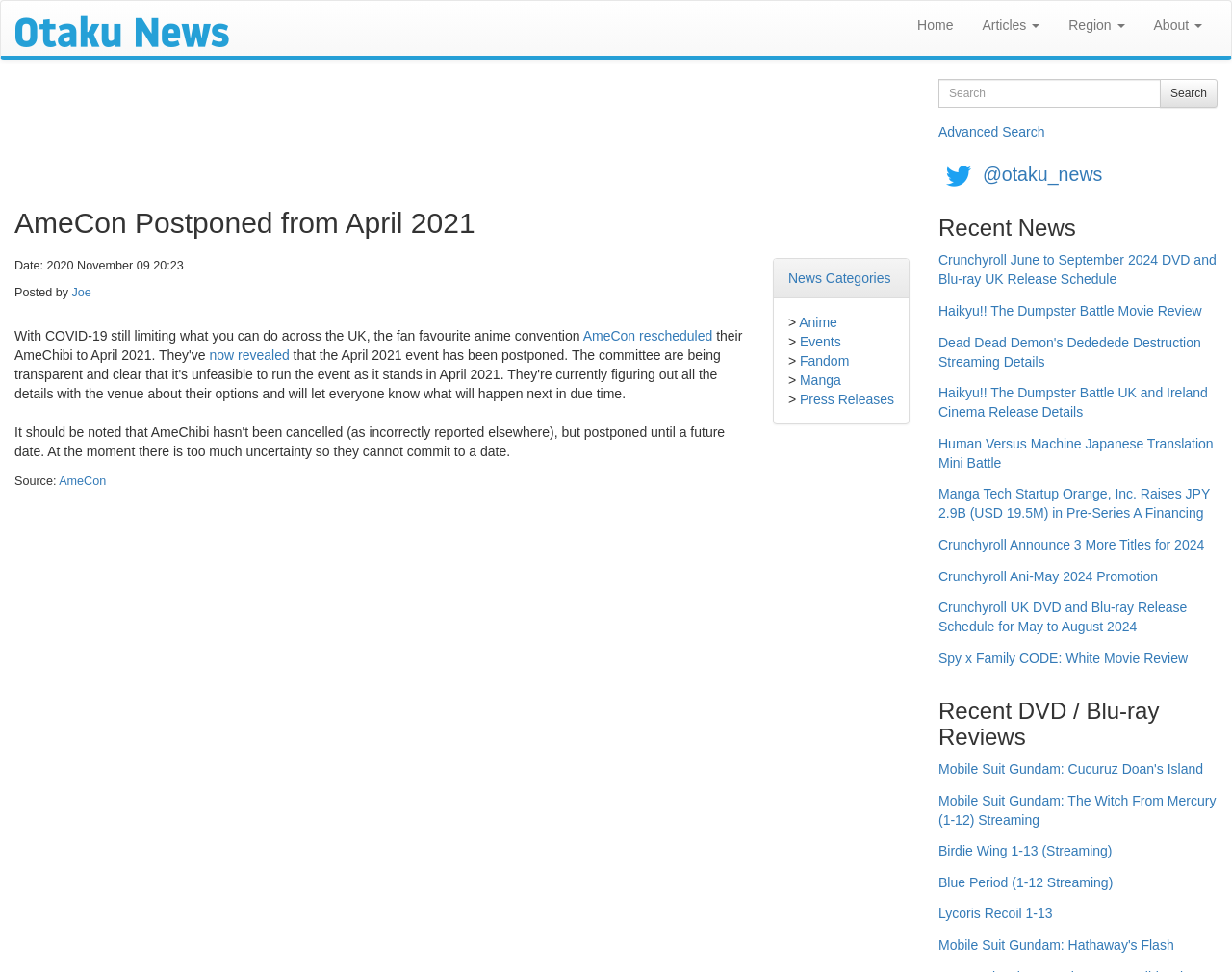Please answer the following question using a single word or phrase: What is the purpose of the 'Recent News' section?

To display latest news